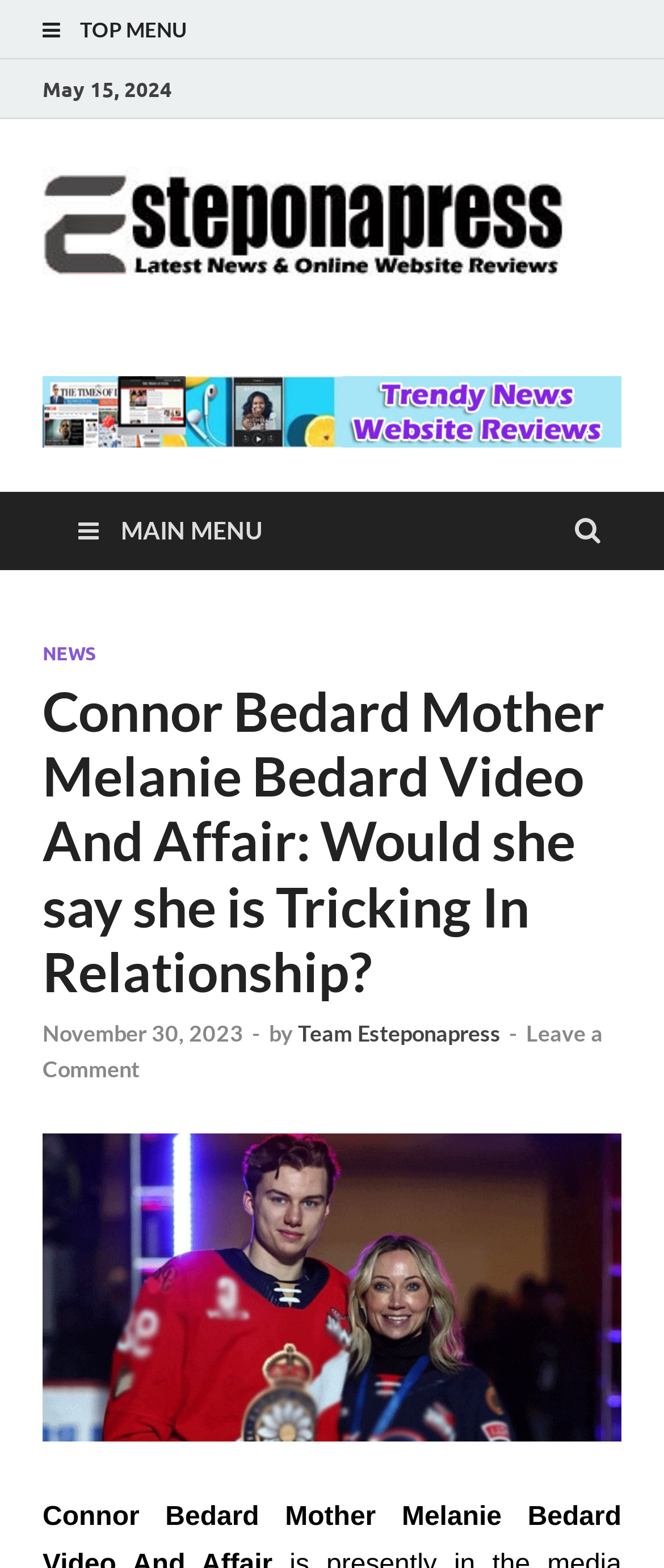Respond with a single word or short phrase to the following question: 
What is the name of the website?

Esteponapress